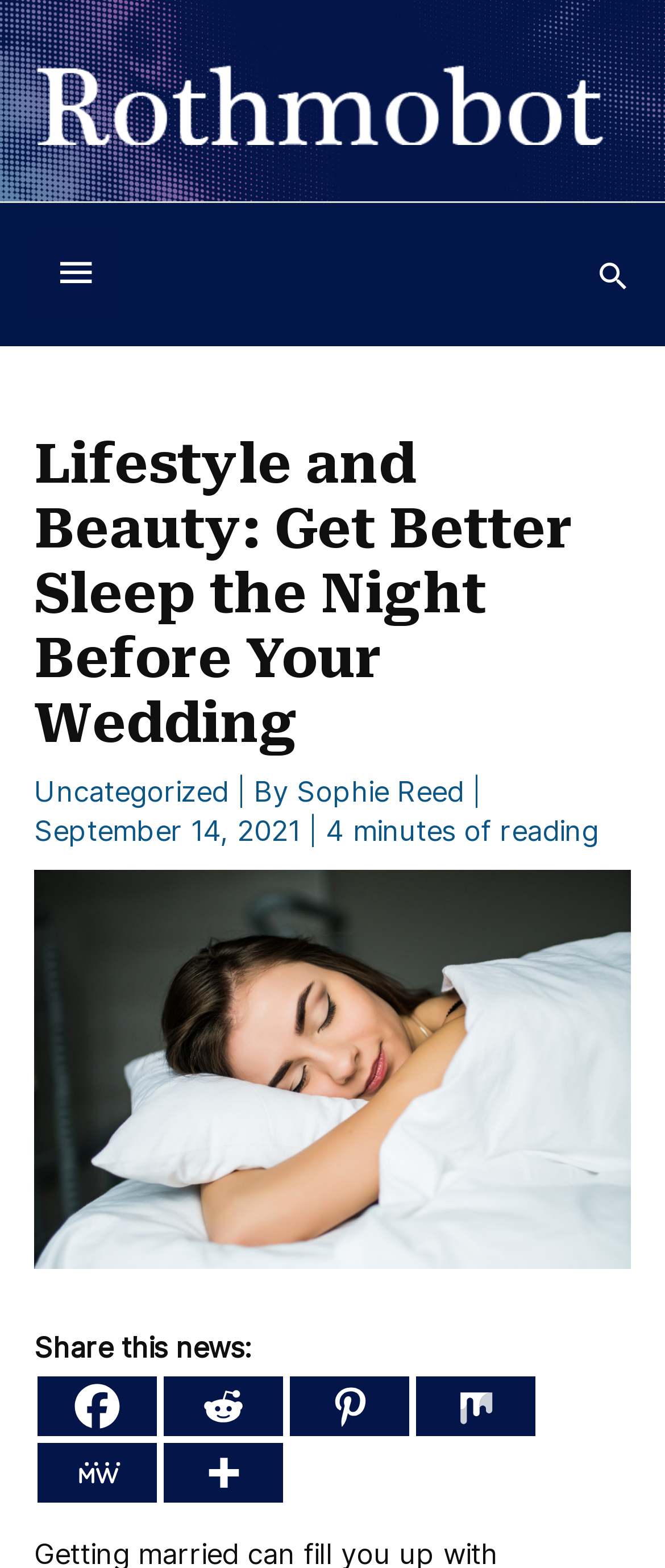Using a single word or phrase, answer the following question: 
How long does it take to read the article?

4 minutes